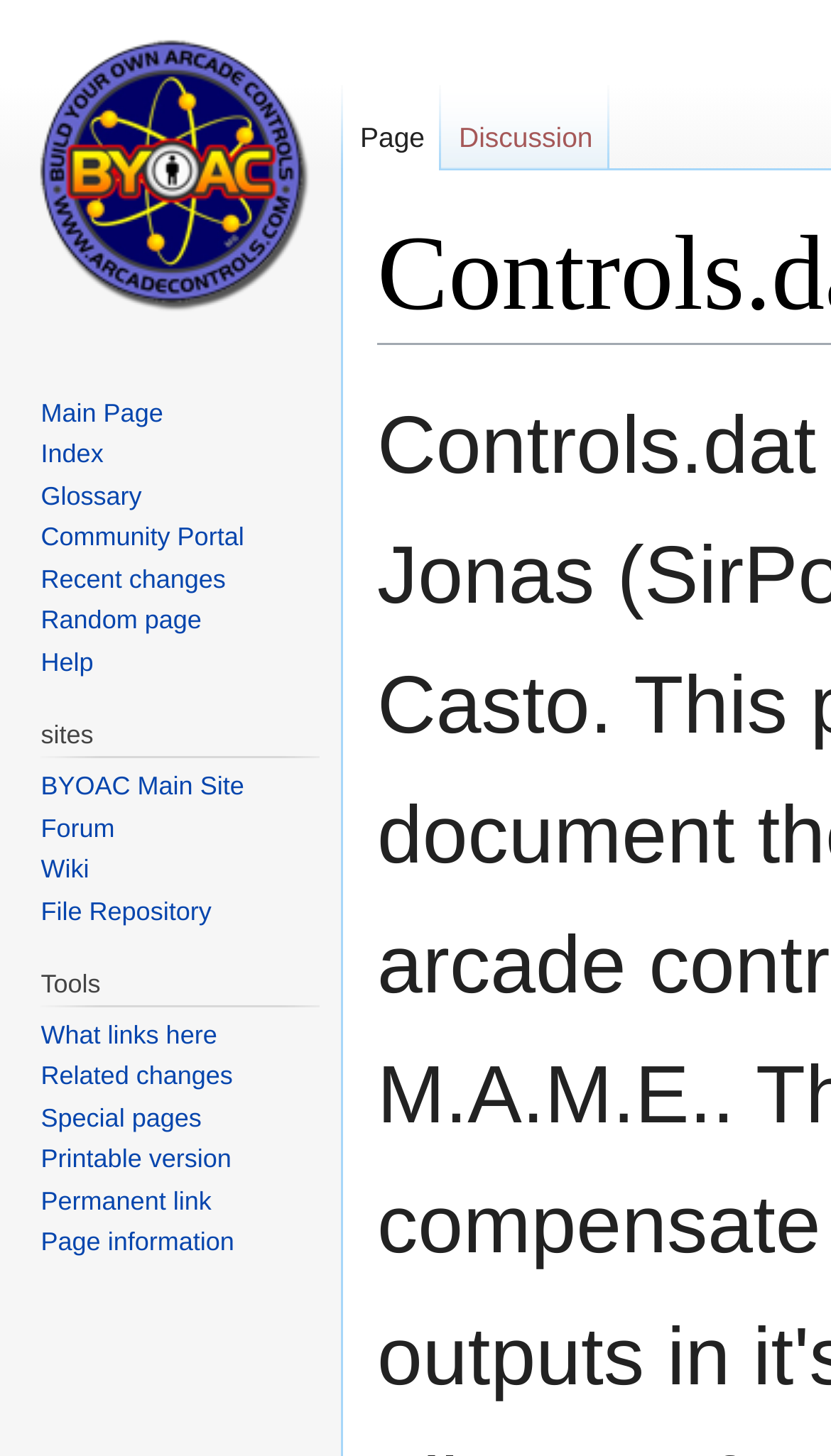Please give a succinct answer using a single word or phrase:
What is the shortcut key for visiting the main page?

Alt+z